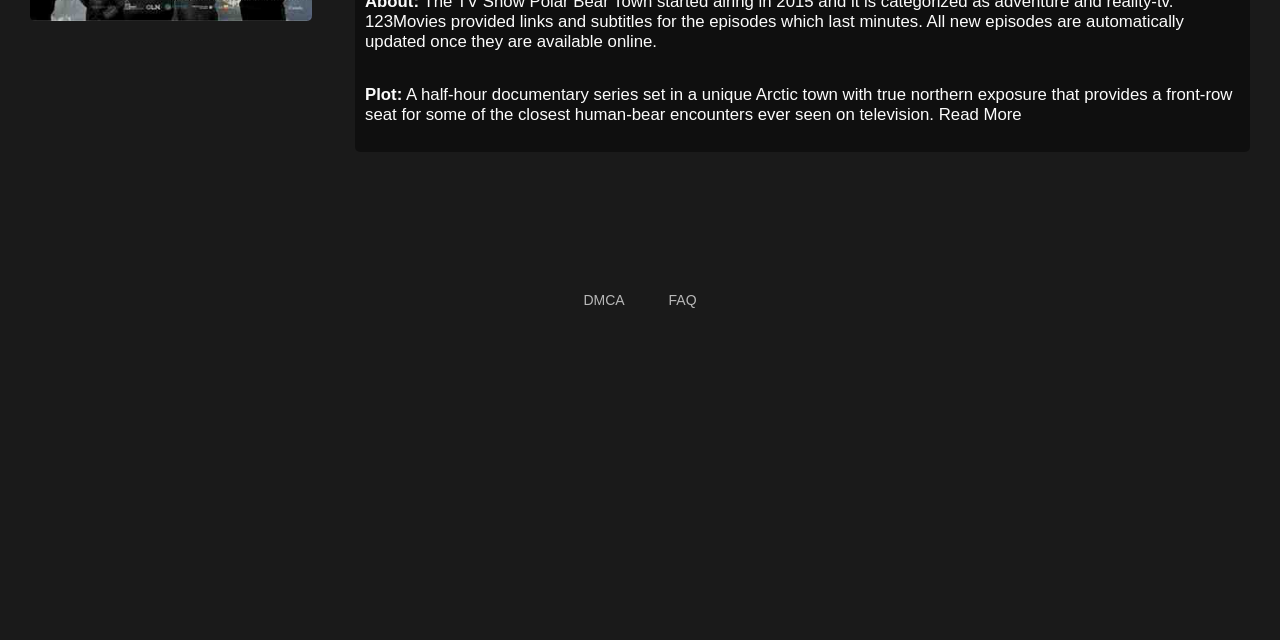Determine the bounding box coordinates (top-left x, top-left y, bottom-right x, bottom-right y) of the UI element described in the following text: DMCA

[0.44, 0.449, 0.504, 0.489]